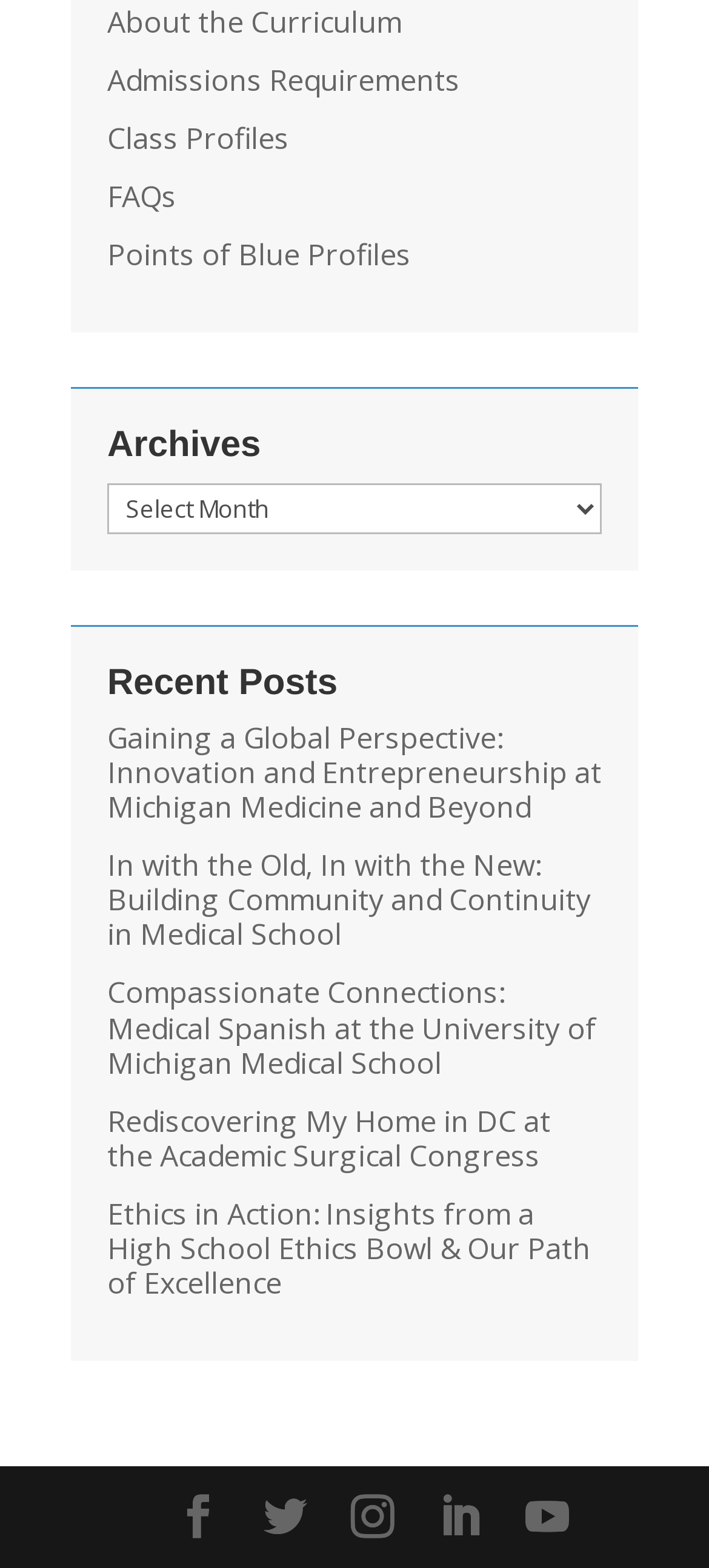Identify the bounding box coordinates for the UI element mentioned here: "About the Curriculum". Provide the coordinates as four float values between 0 and 1, i.e., [left, top, right, bottom].

[0.151, 0.001, 0.567, 0.026]